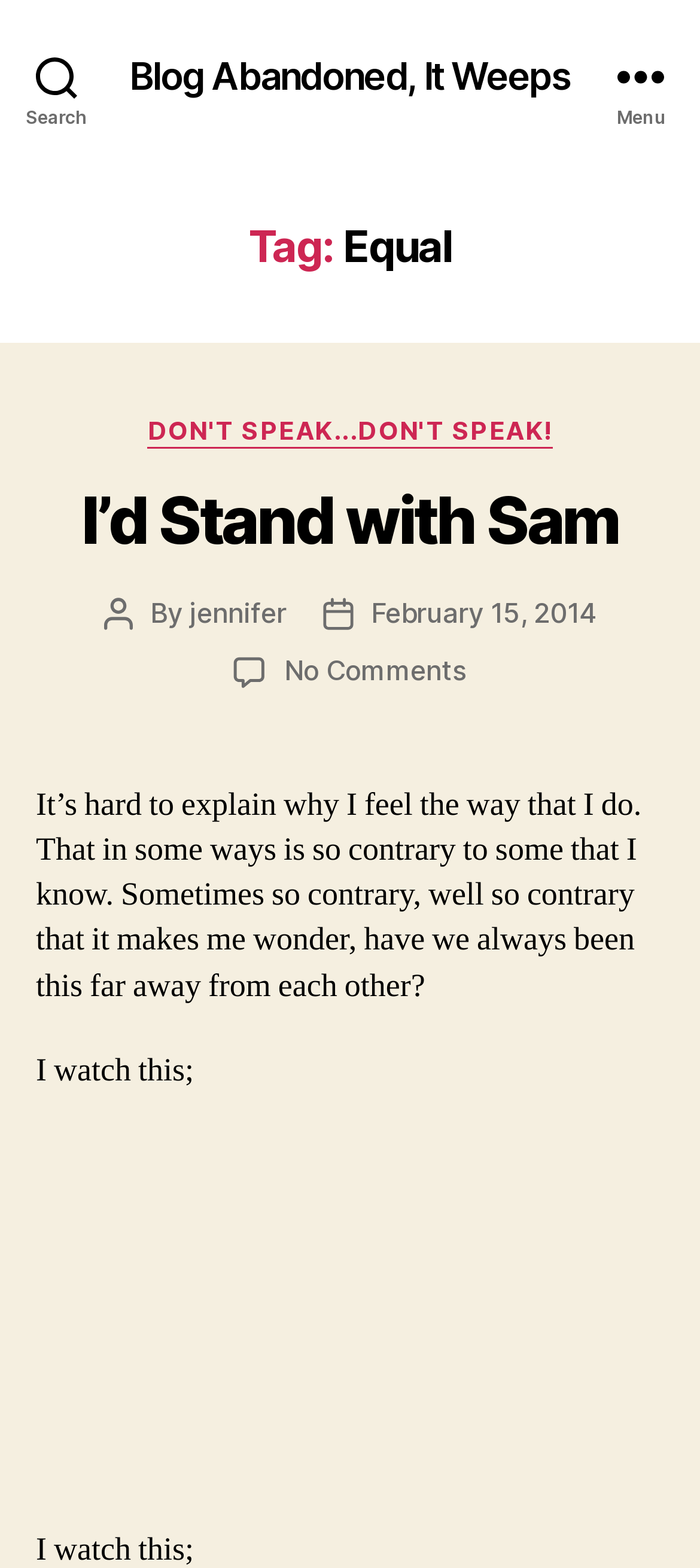Using the description: "February 15, 2014", determine the UI element's bounding box coordinates. Ensure the coordinates are in the format of four float numbers between 0 and 1, i.e., [left, top, right, bottom].

[0.53, 0.38, 0.852, 0.402]